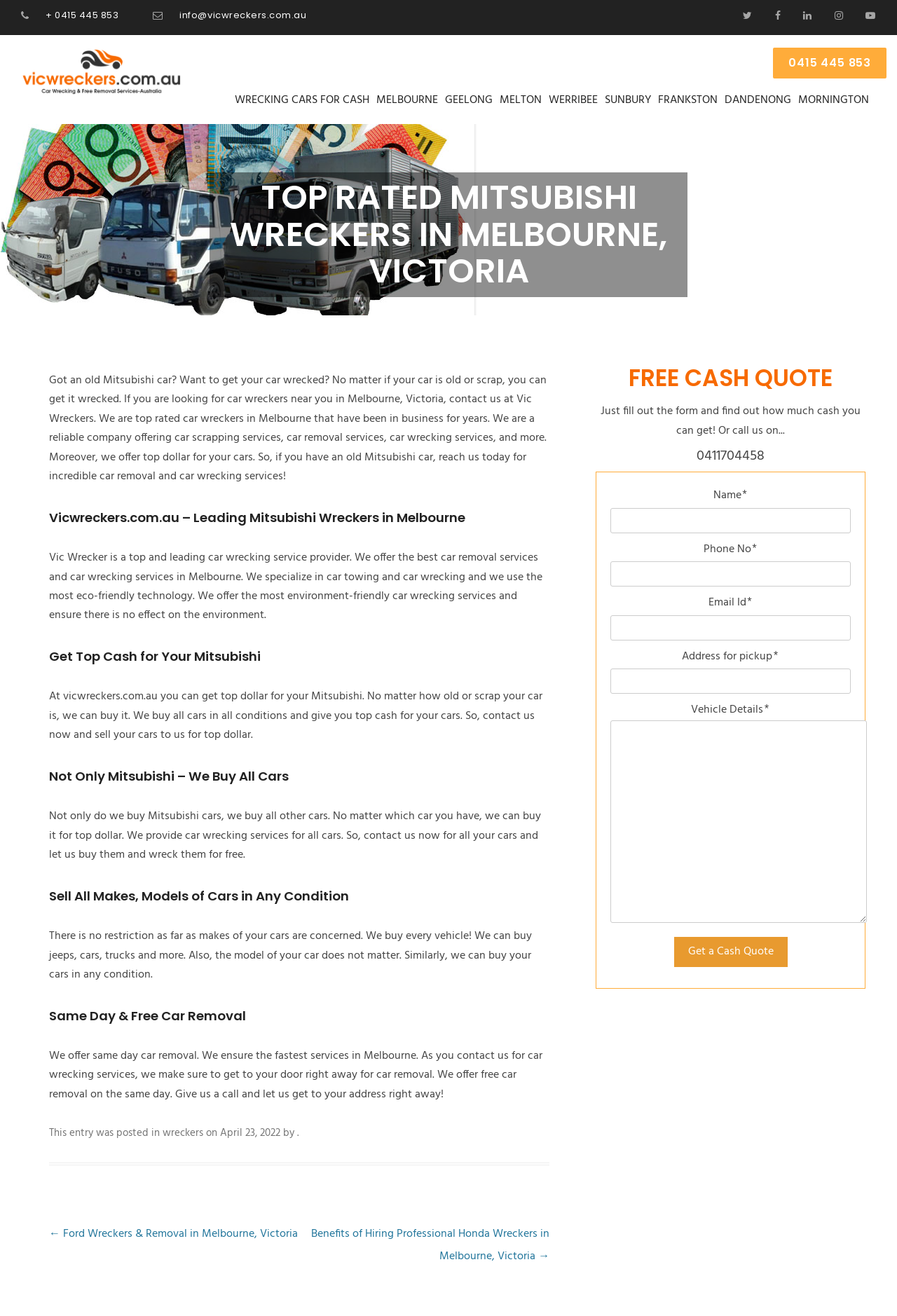What is the advantage of hiring Vic Wreckers?
Could you please answer the question thoroughly and with as much detail as possible?

The webpage highlights that Vic Wreckers offers same-day and free car removal, which is a convenient and cost-effective service for car owners.